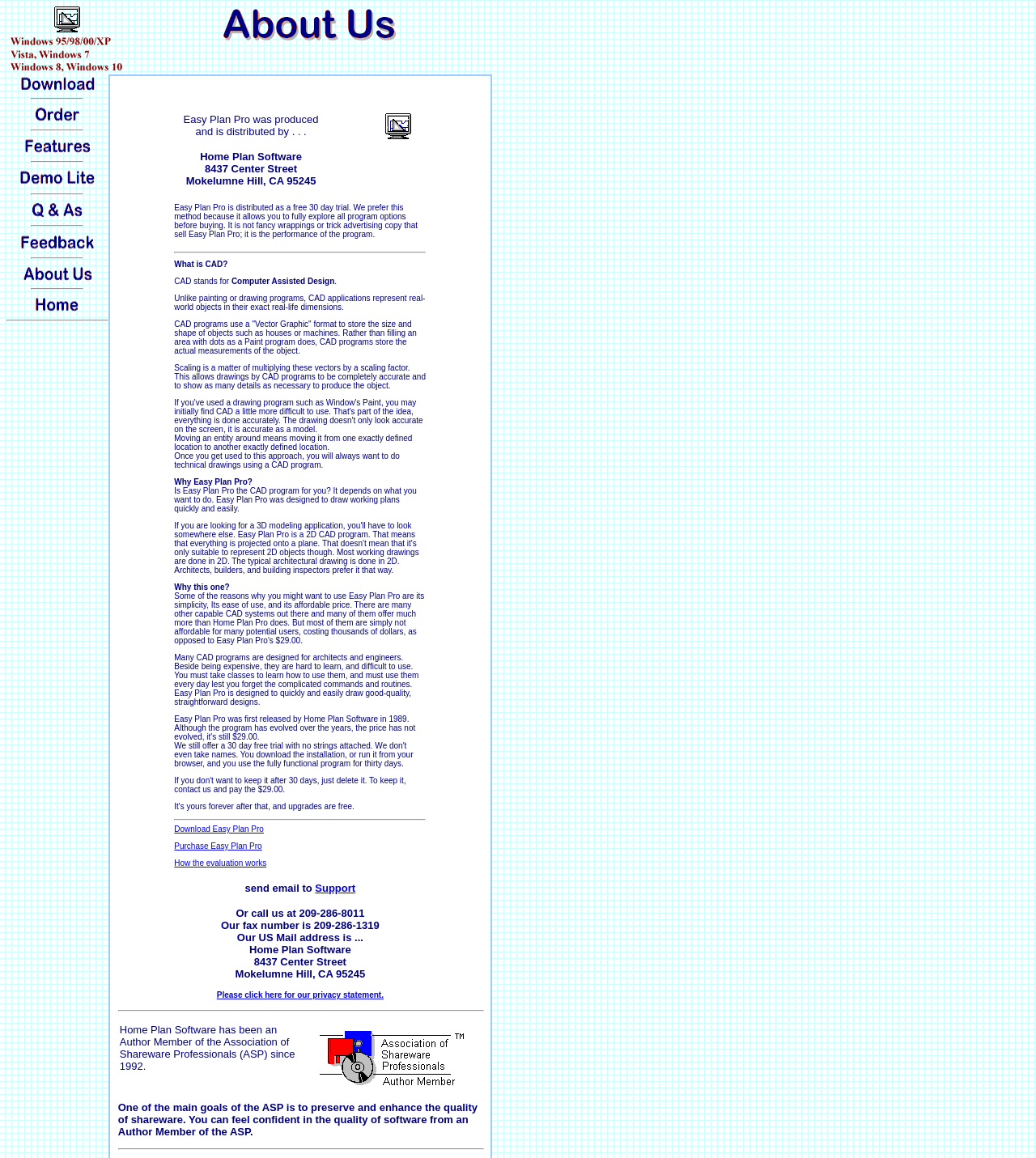Specify the bounding box coordinates (top-left x, top-left y, bottom-right x, bottom-right y) of the UI element in the screenshot that matches this description: alt="Features" name="c"

[0.023, 0.124, 0.088, 0.136]